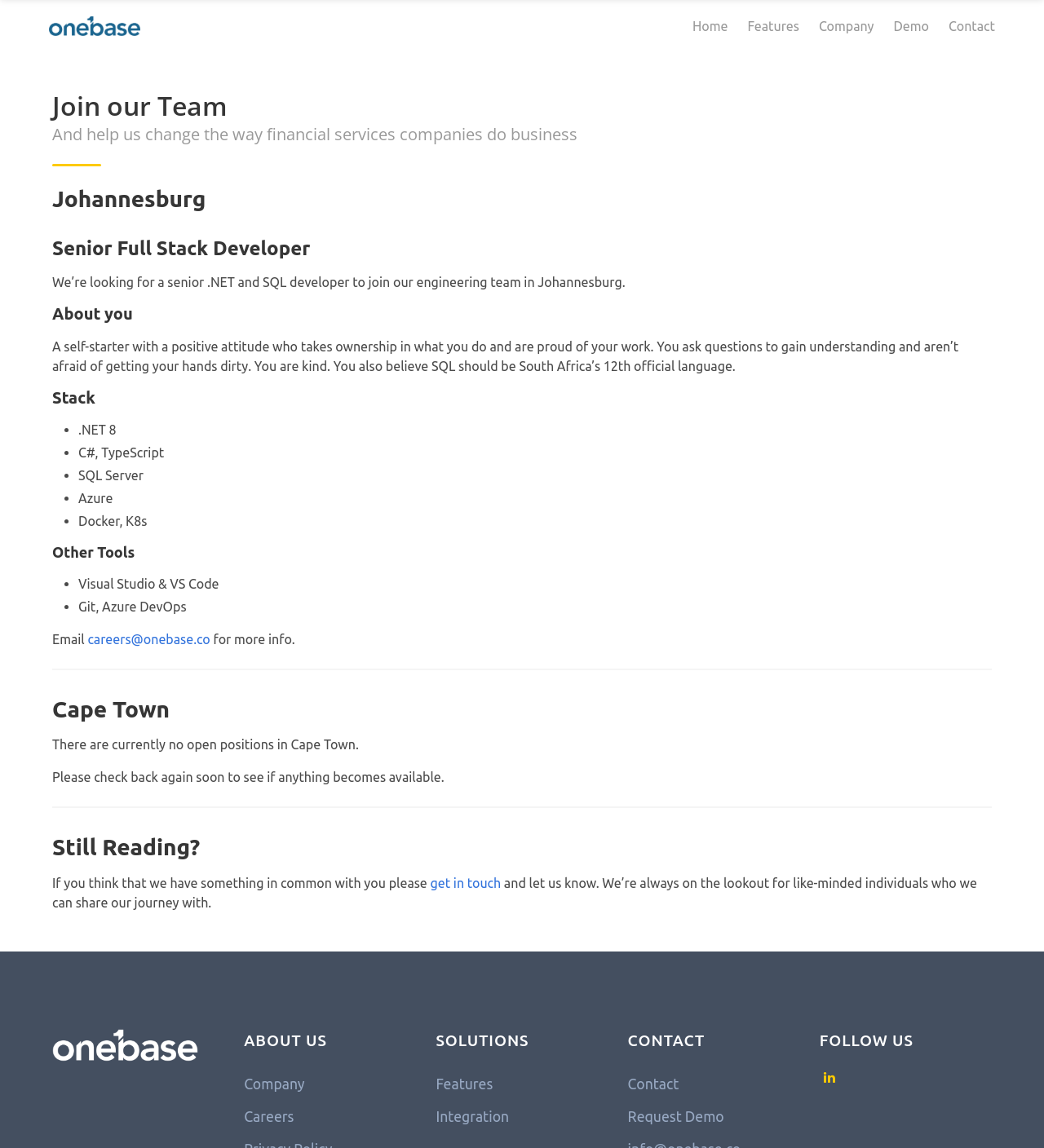Please provide a one-word or phrase answer to the question: 
What is the company looking for in Johannesburg?

Senior Full Stack Developer